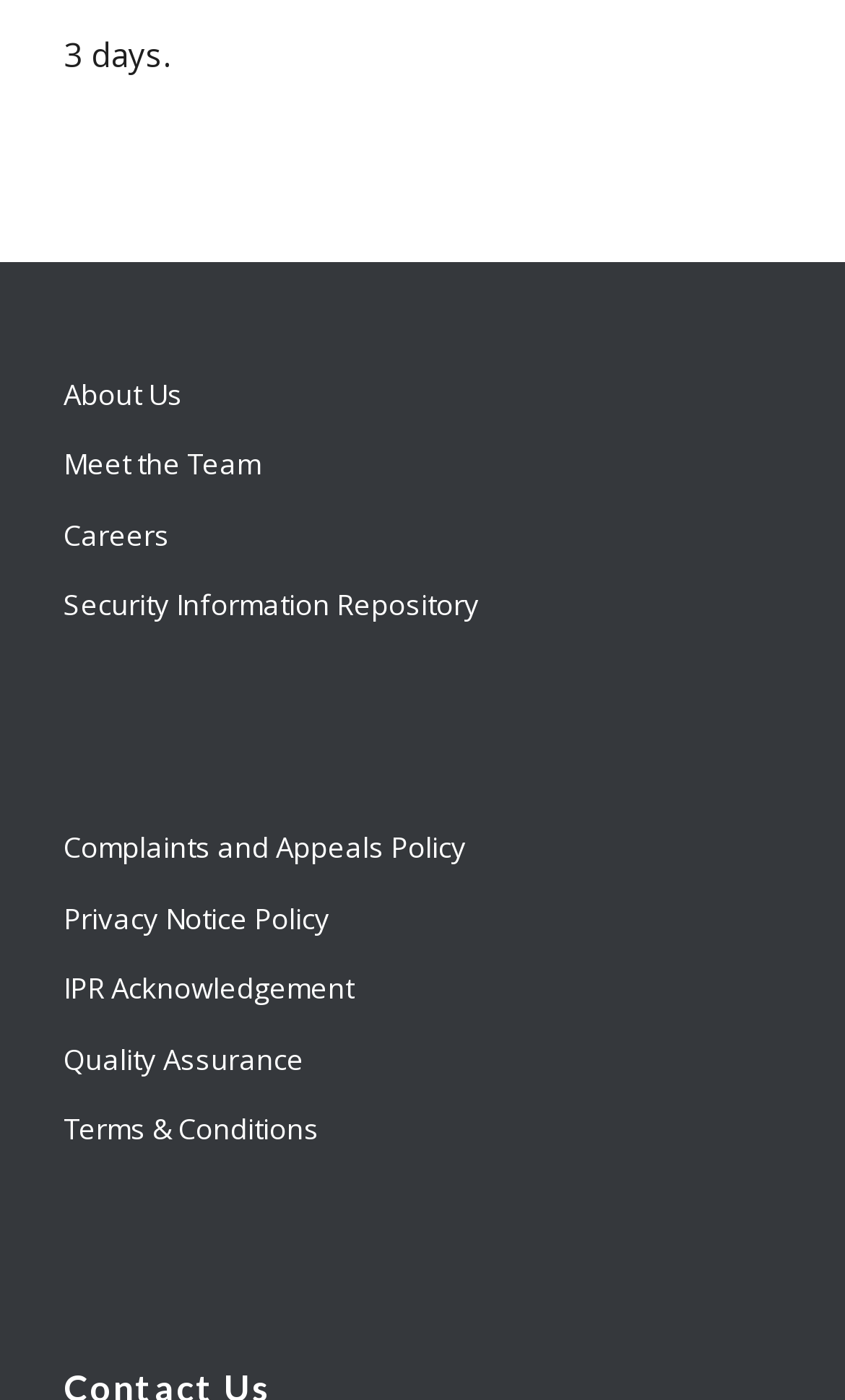Please determine the bounding box coordinates of the element's region to click in order to carry out the following instruction: "go to meet the team page". The coordinates should be four float numbers between 0 and 1, i.e., [left, top, right, bottom].

[0.075, 0.308, 0.925, 0.358]